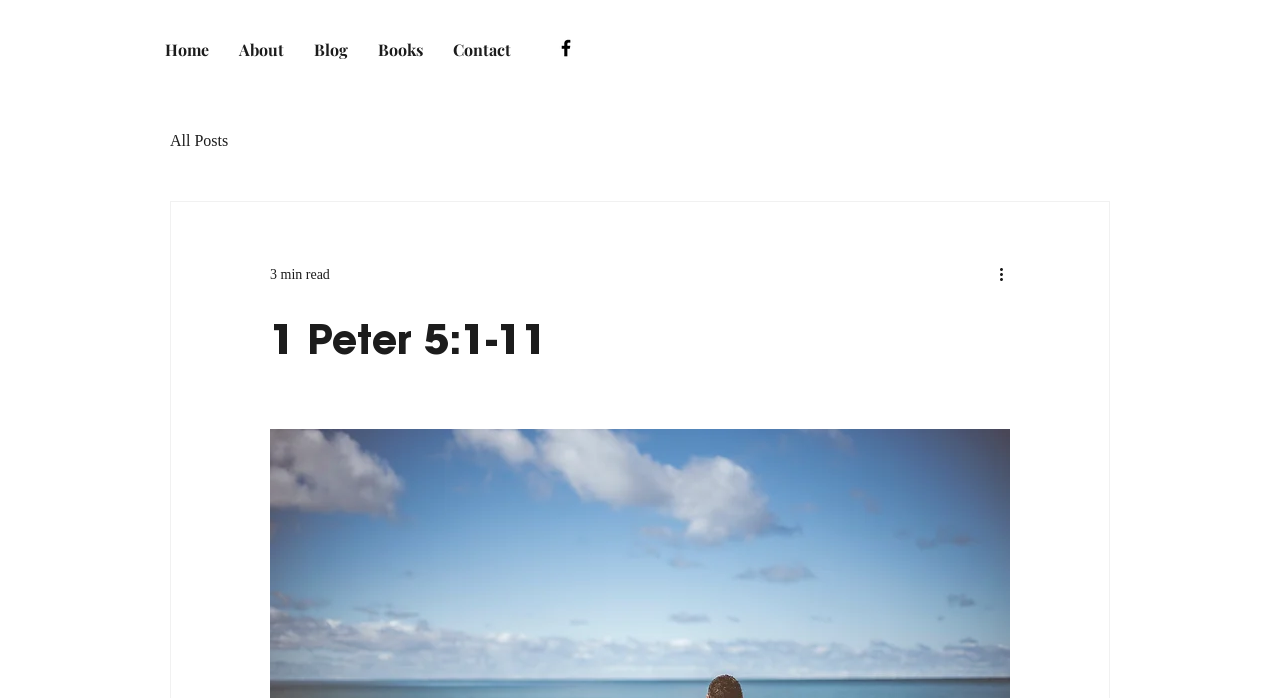Please determine the bounding box coordinates of the clickable area required to carry out the following instruction: "visit Facebook page". The coordinates must be four float numbers between 0 and 1, represented as [left, top, right, bottom].

[0.434, 0.053, 0.451, 0.085]